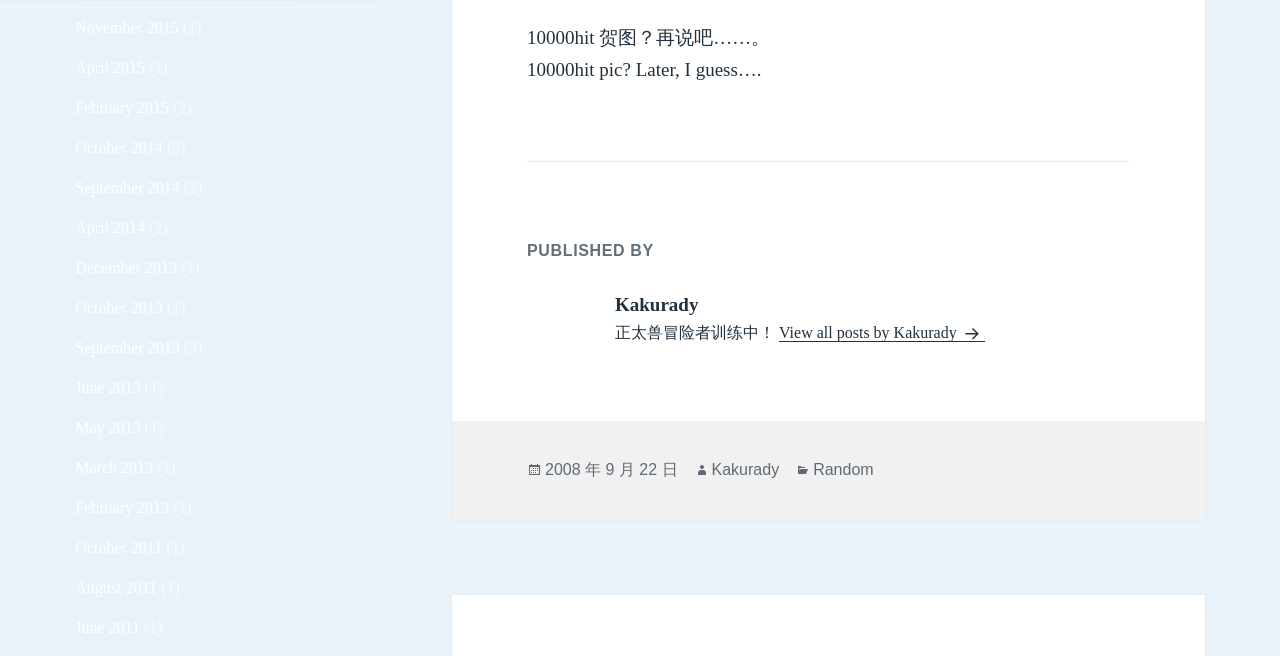Provide the bounding box coordinates of the UI element that matches the description: "October 2011".

[0.059, 0.821, 0.127, 0.847]